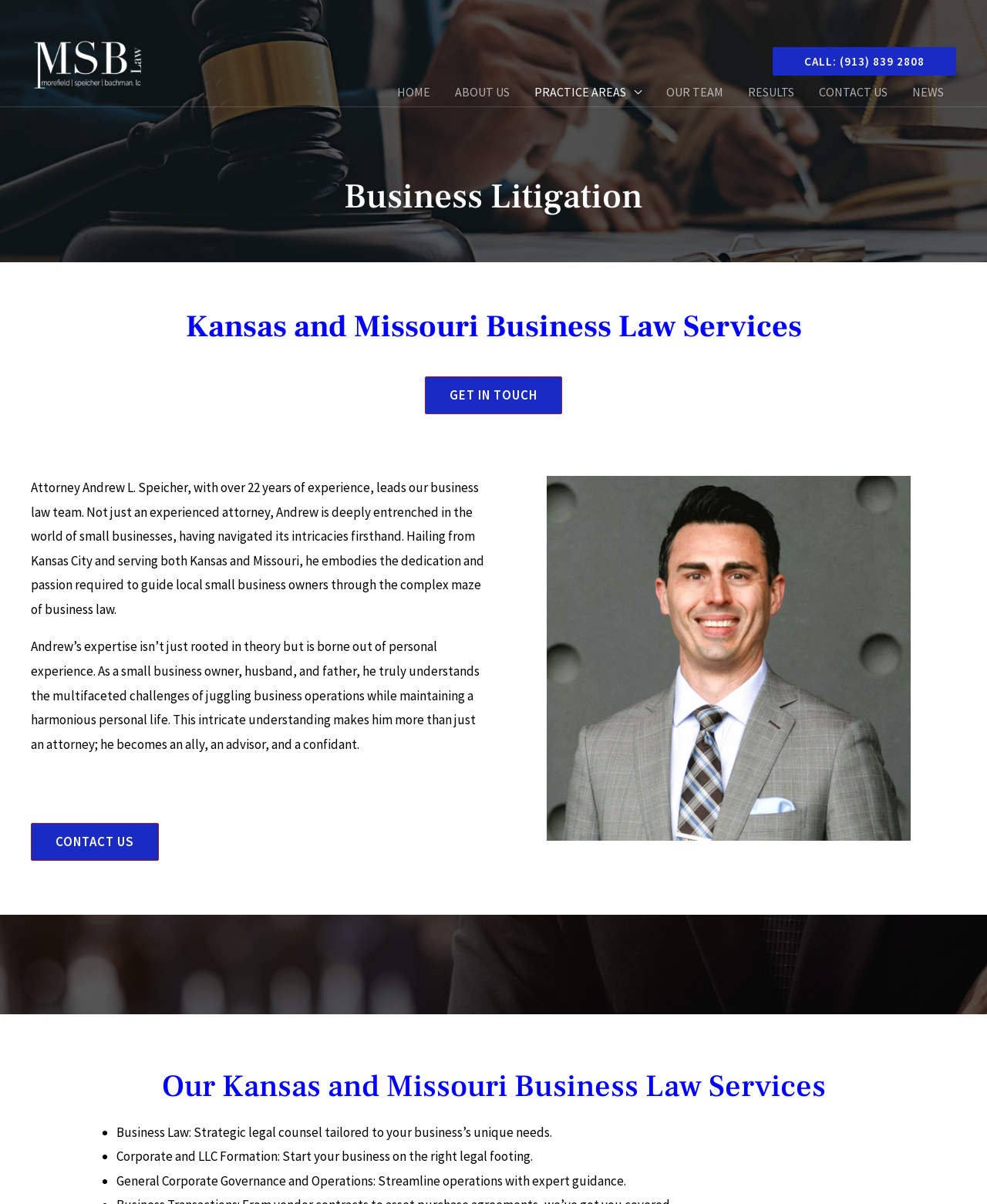Carefully observe the image and respond to the question with a detailed answer:
What is the name of the law firm?

I found the name of the law firm by looking at the link element with the text 'Morefield Speicher Bachman Law' at the top of the webpage, which is likely the logo or header of the website.